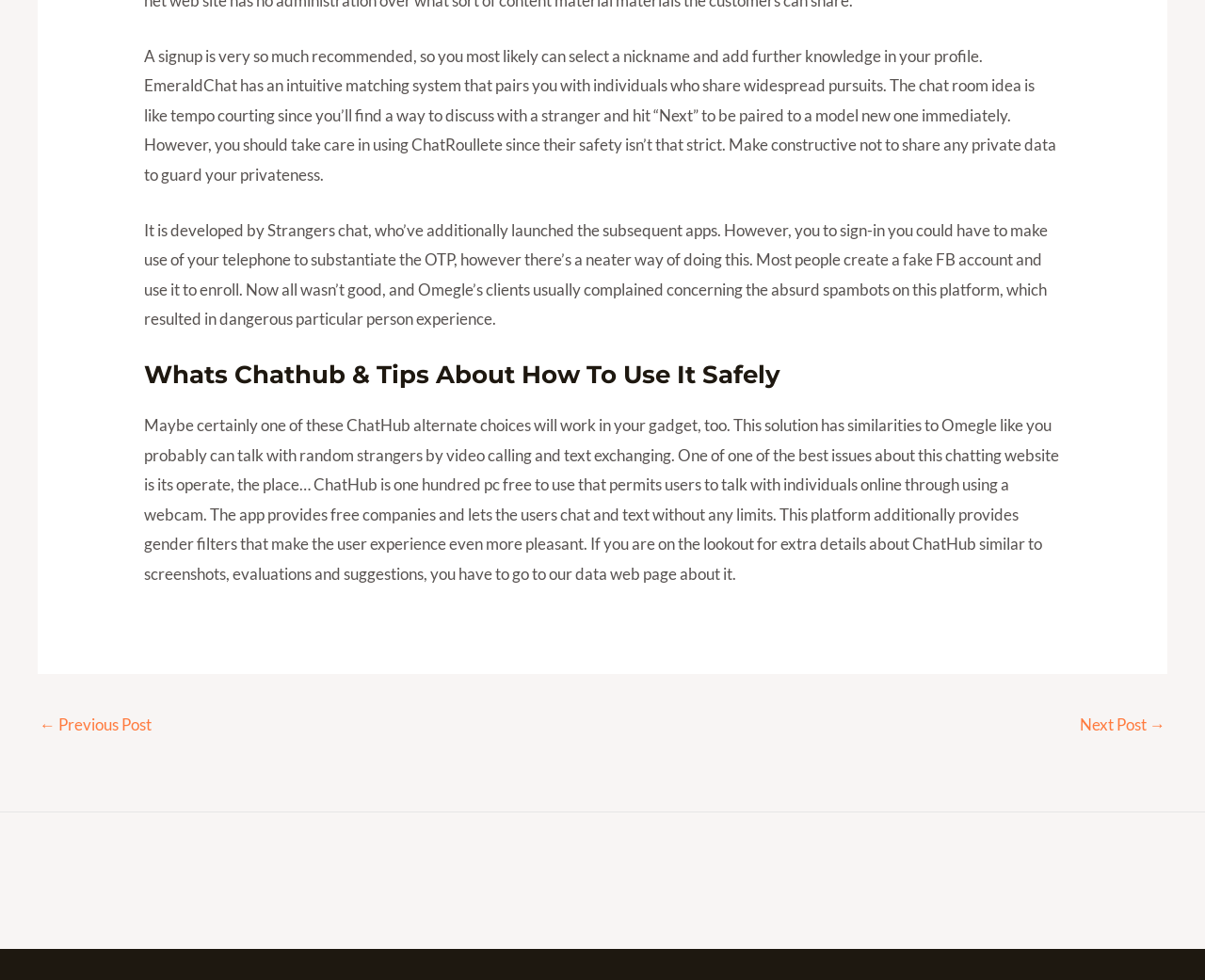Is ChatHub free to use?
Based on the image content, provide your answer in one word or a short phrase.

Yes